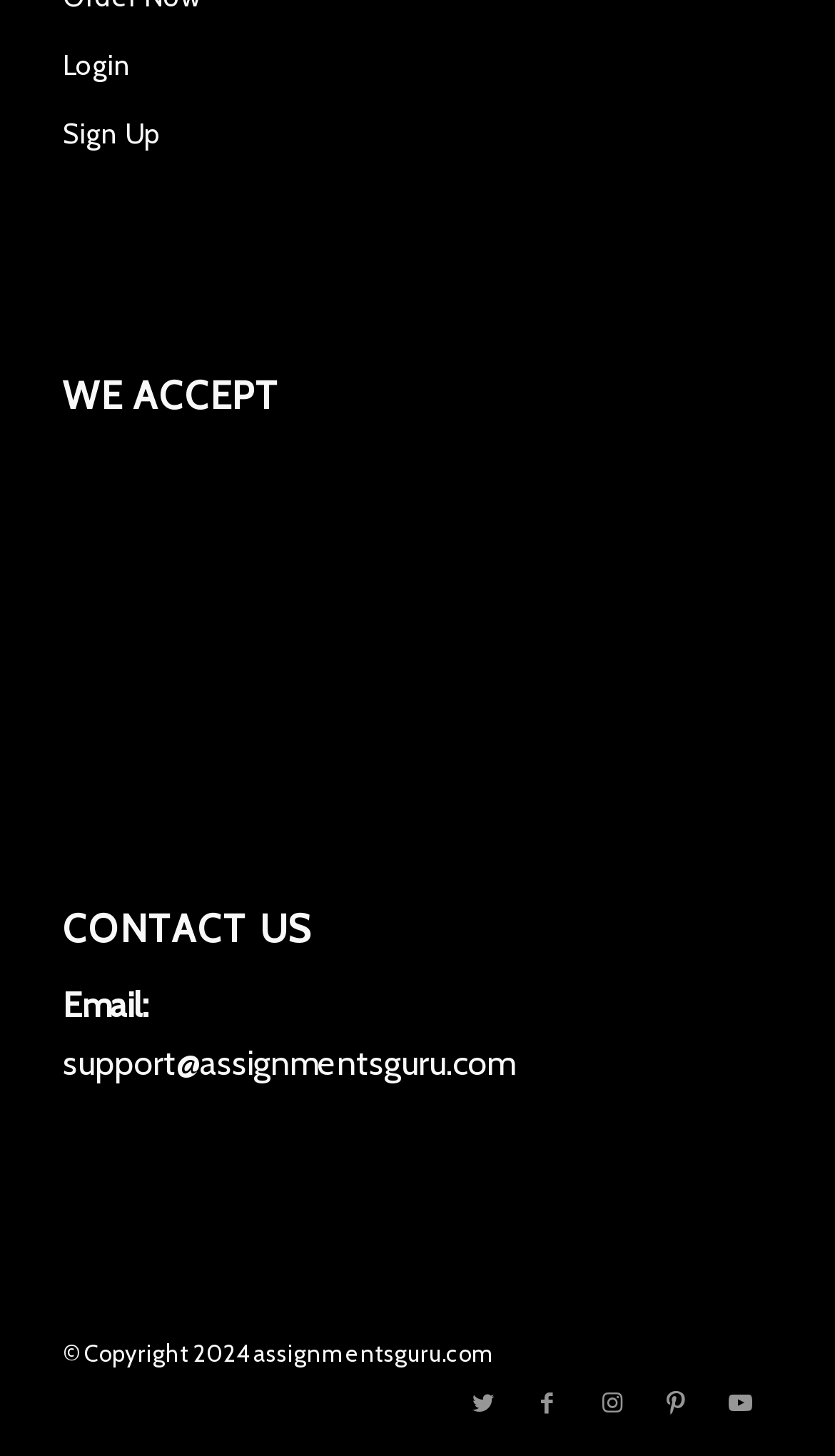Provide the bounding box coordinates for the specified HTML element described in this description: "name="input_3"". The coordinates should be four float numbers ranging from 0 to 1, in the format [left, top, right, bottom].

None